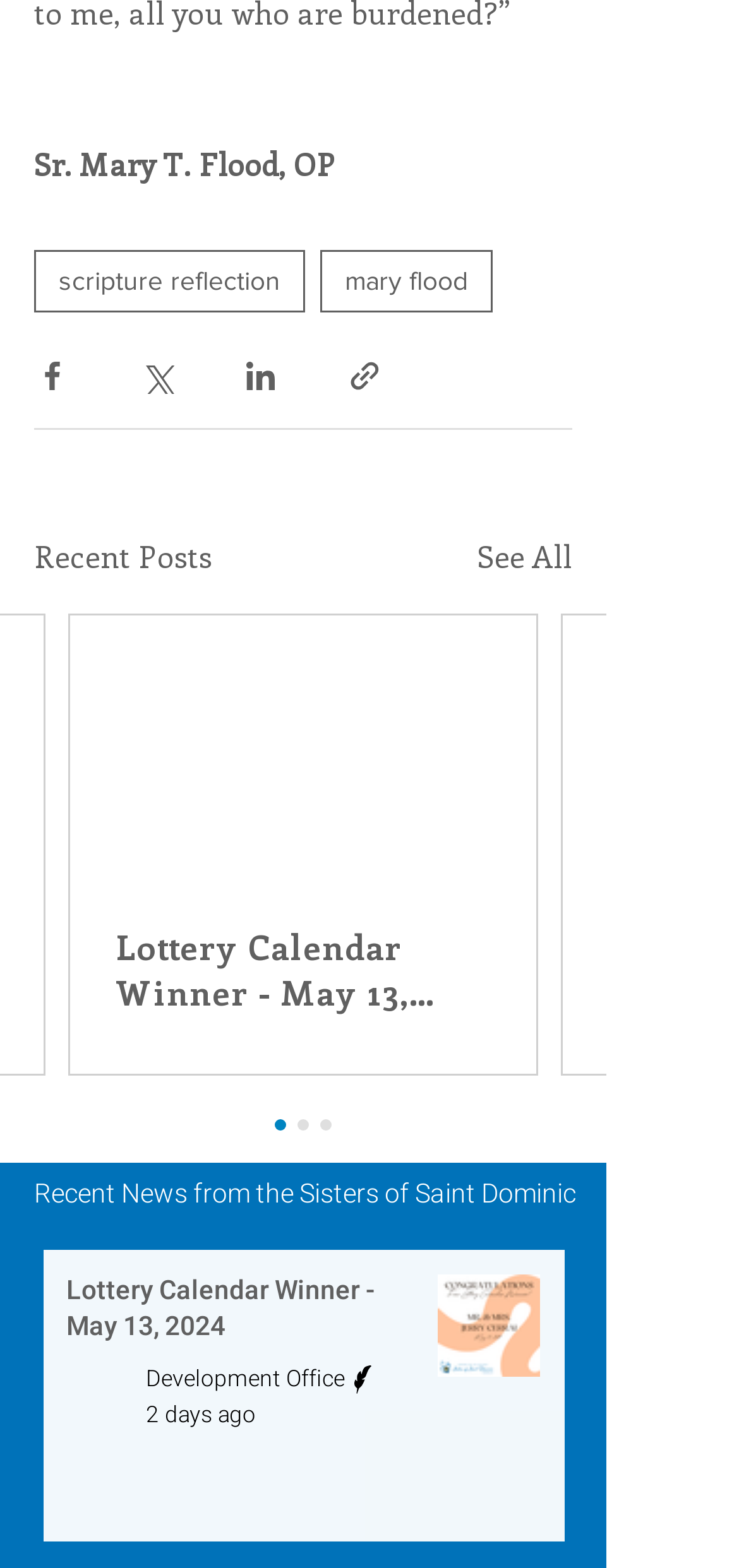Determine the bounding box coordinates for the element that should be clicked to follow this instruction: "View Sitemap". The coordinates should be given as four float numbers between 0 and 1, in the format [left, top, right, bottom].

None